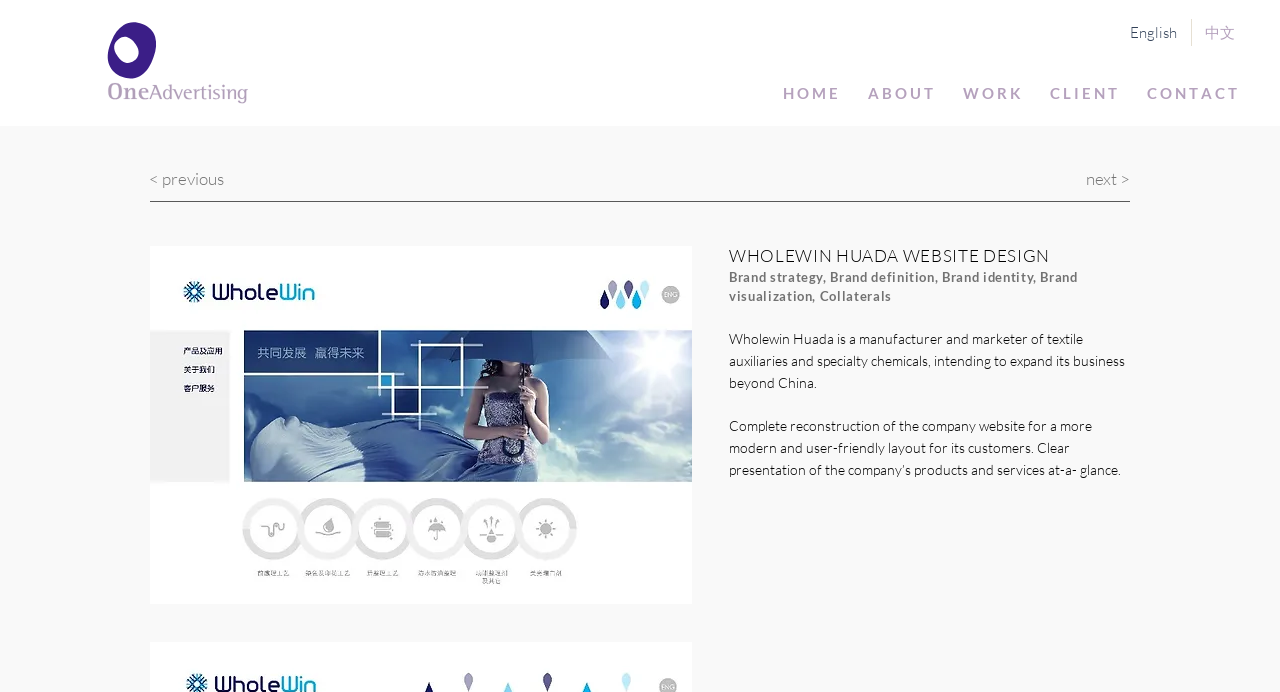Determine the bounding box coordinates of the clickable area required to perform the following instruction: "Select Chinese language". The coordinates should be represented as four float numbers between 0 and 1: [left, top, right, bottom].

[0.93, 0.027, 0.976, 0.066]